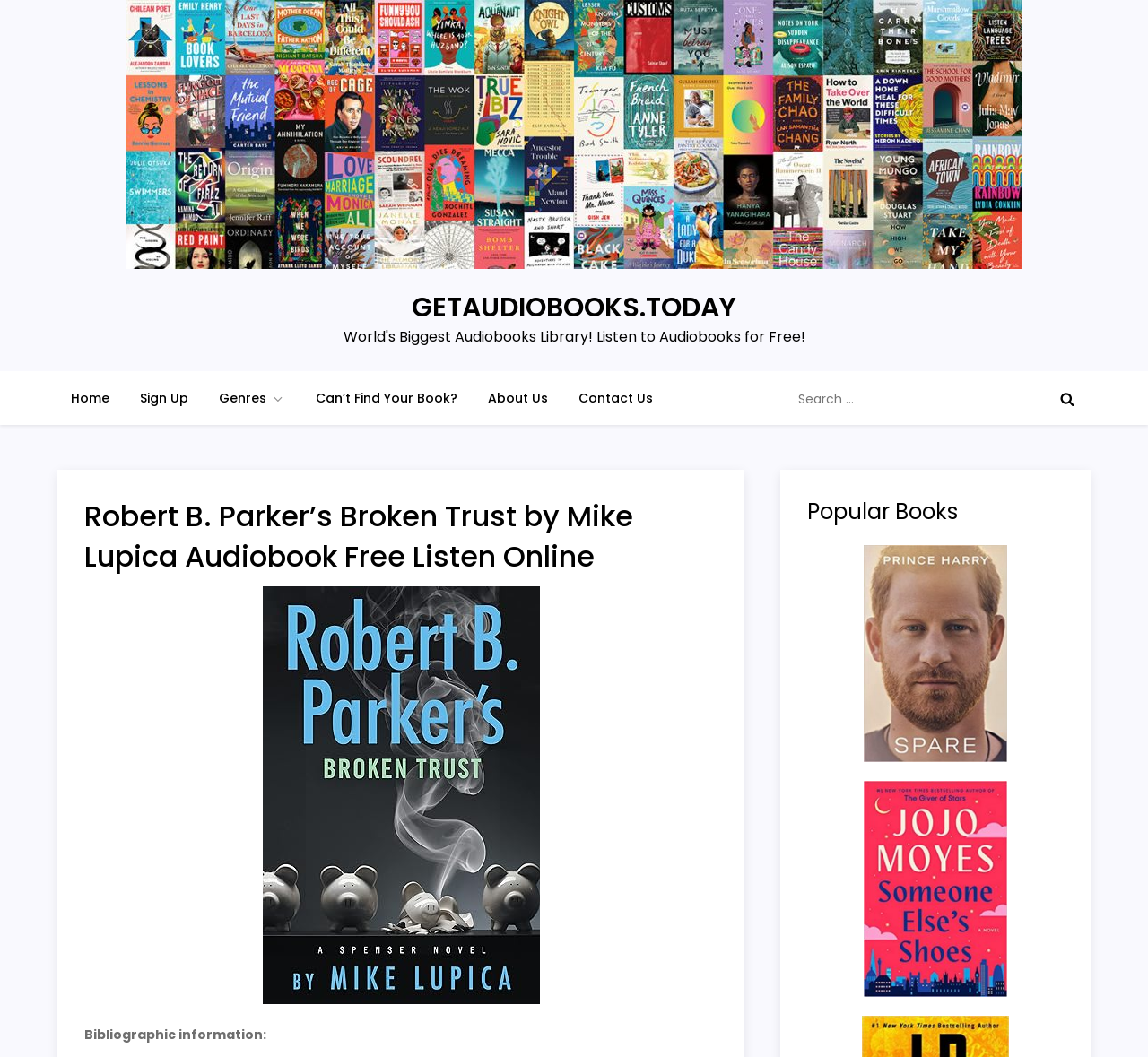Respond with a single word or phrase to the following question: What is the genre of the book?

Not specified